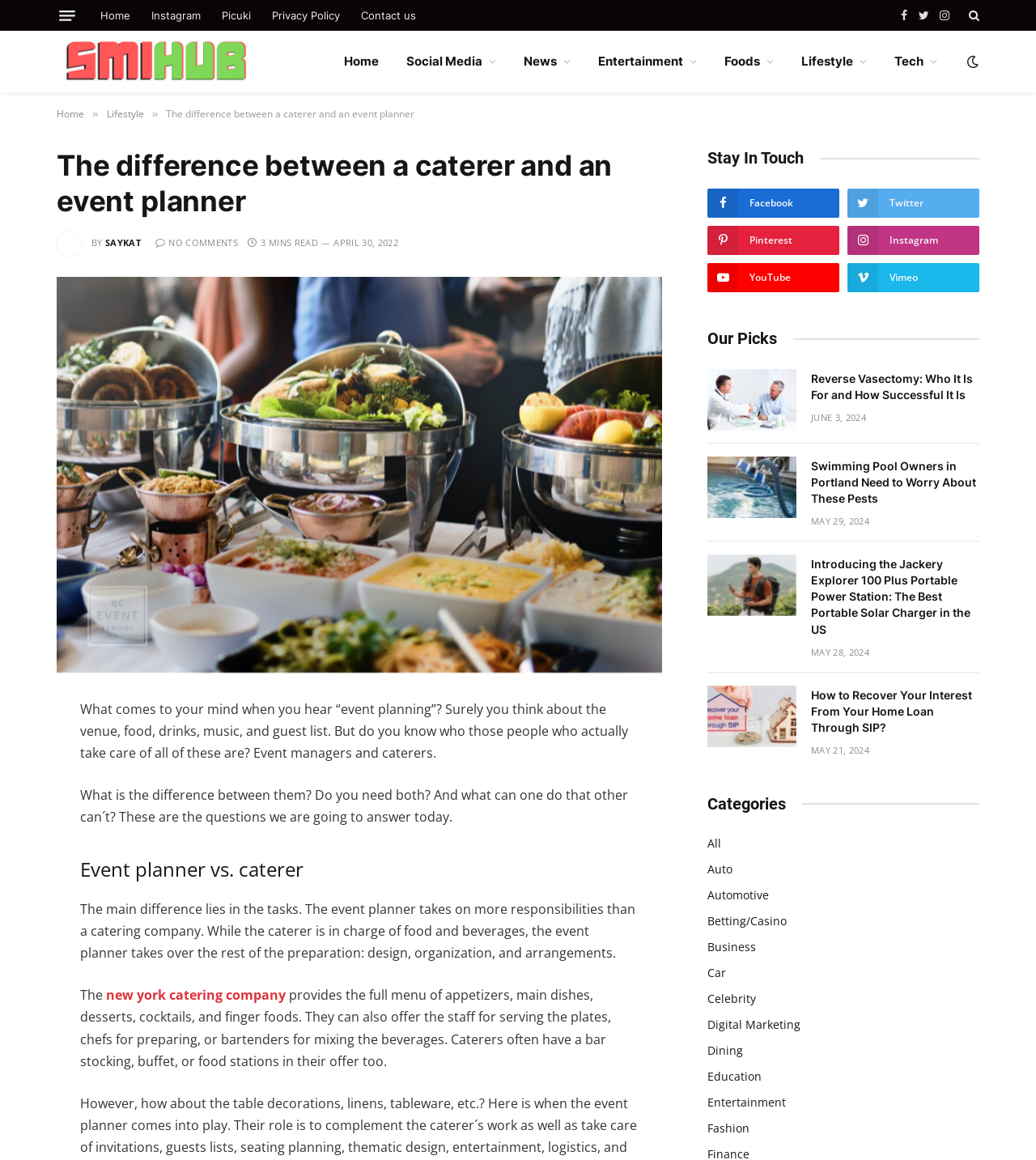Given the element description "new york catering company", identify the bounding box of the corresponding UI element.

[0.103, 0.85, 0.276, 0.865]